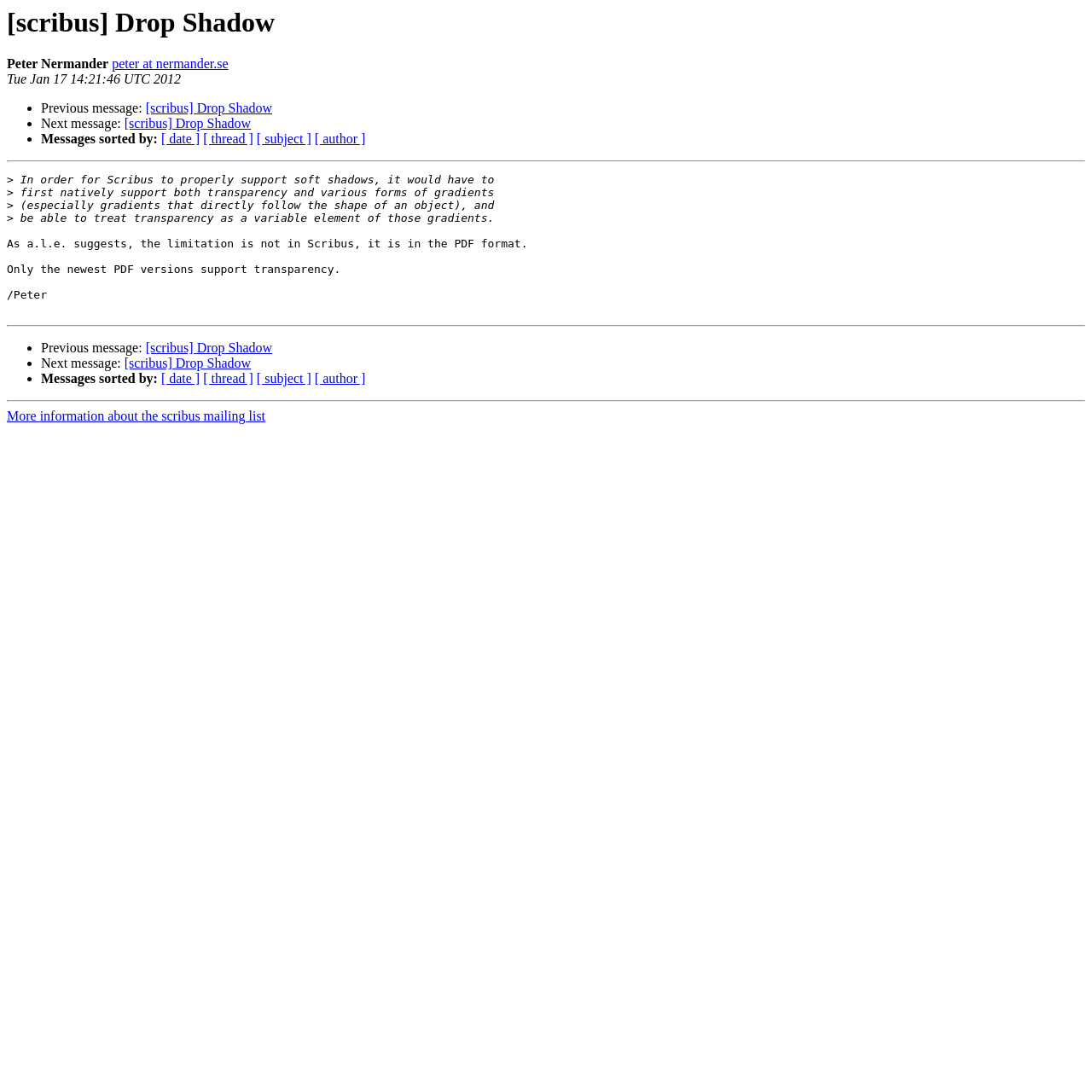What is the limitation of Scribus mentioned in the message?
From the screenshot, provide a brief answer in one word or phrase.

PDF format